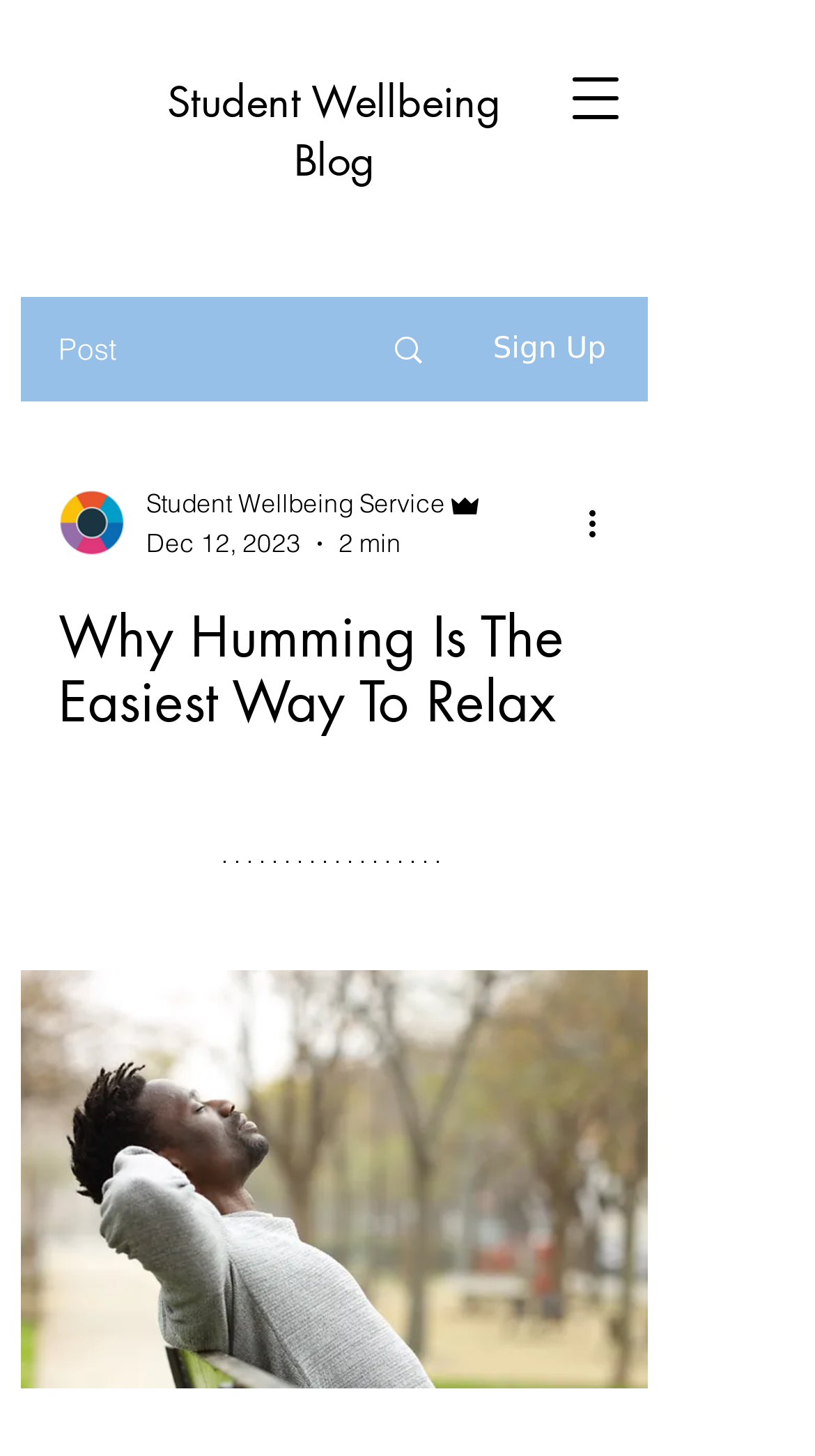Provide a brief response in the form of a single word or phrase:
What is the author's profession?

Writer